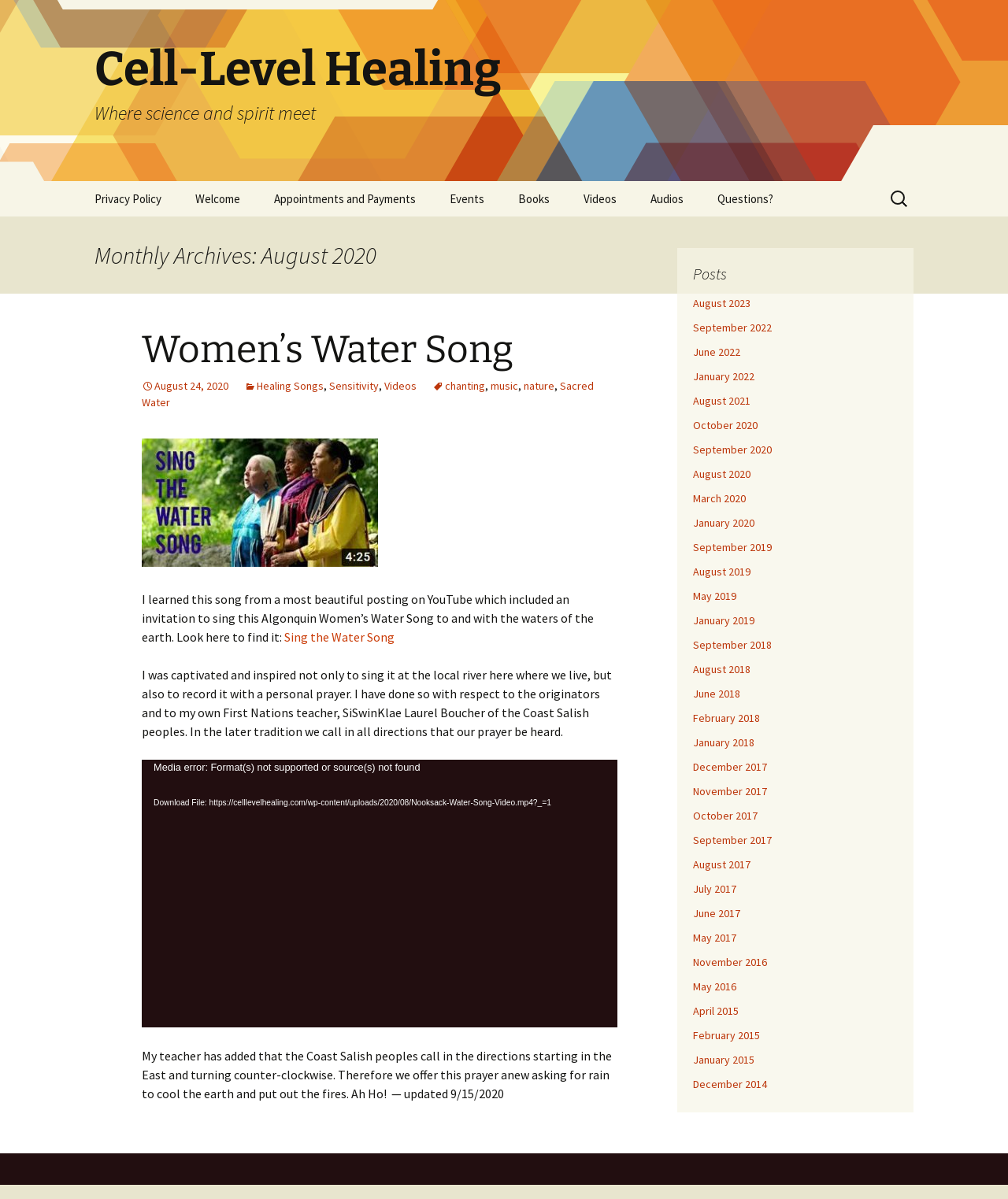What is the name of the website?
Please provide a single word or phrase as the answer based on the screenshot.

Cell-Level Healing